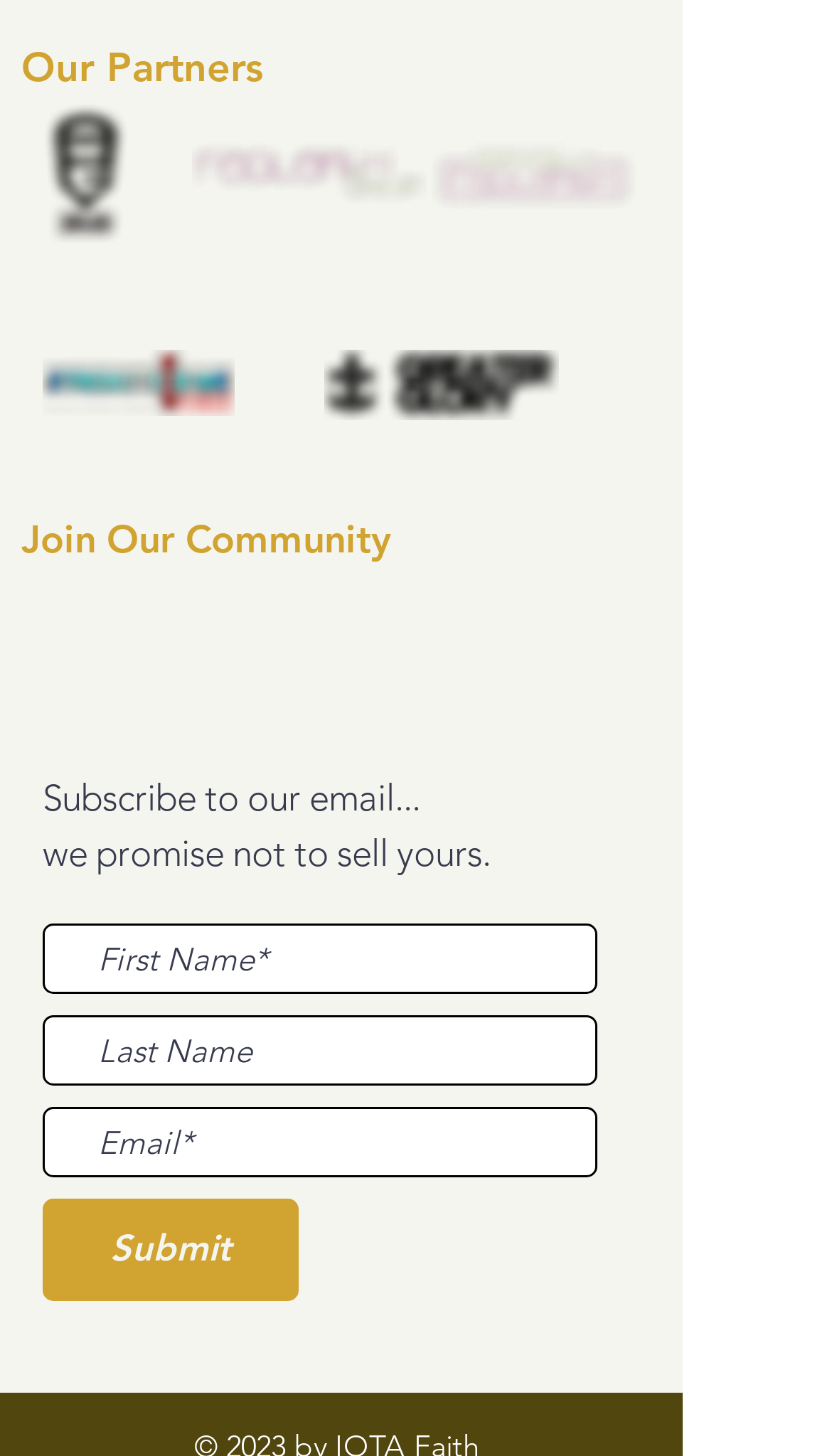Please identify the bounding box coordinates of the region to click in order to complete the task: "browse Body Cleansing articles". The coordinates must be four float numbers between 0 and 1, specified as [left, top, right, bottom].

None